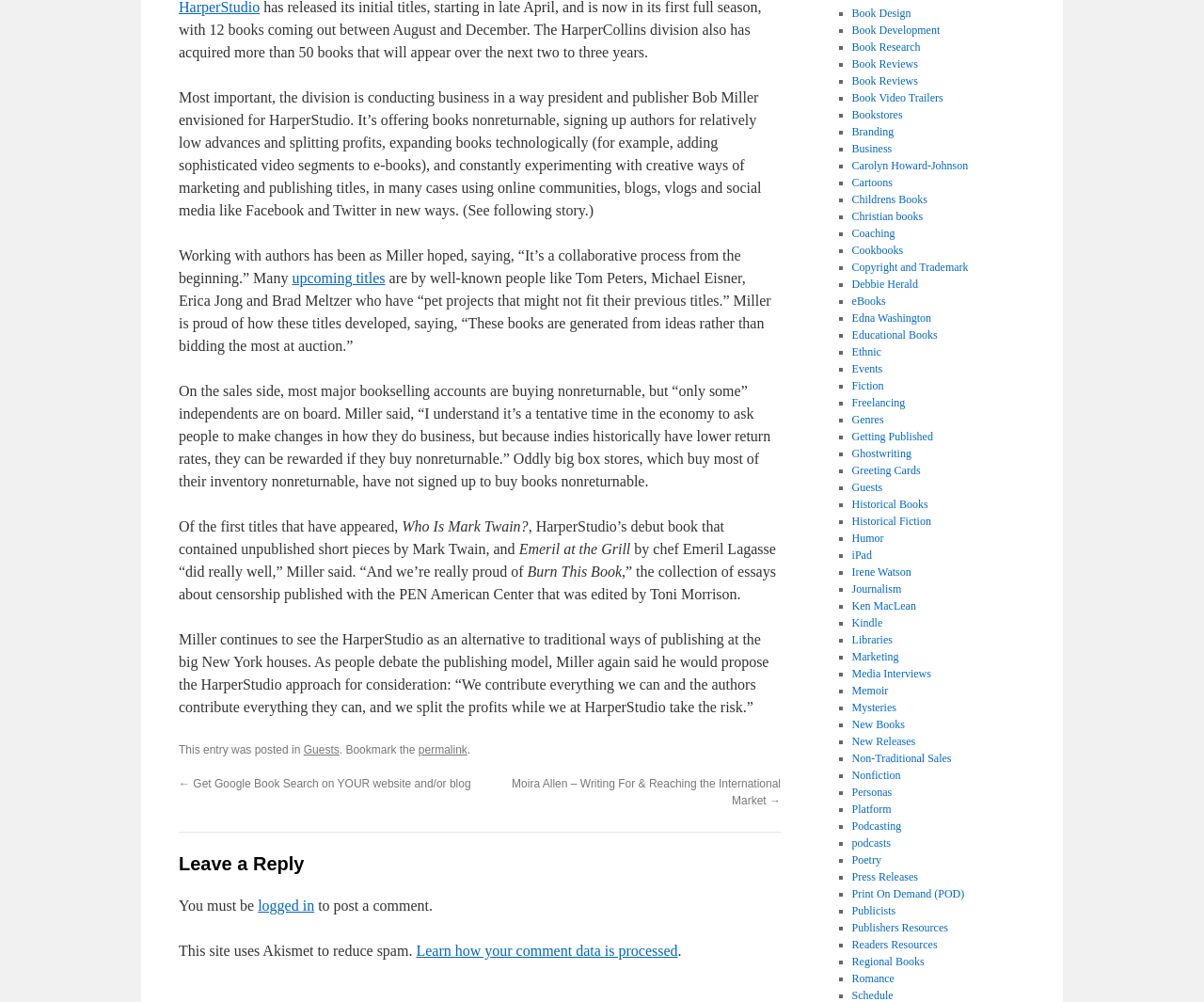Identify the bounding box of the UI component described as: "Getting Published".

[0.707, 0.429, 0.775, 0.442]